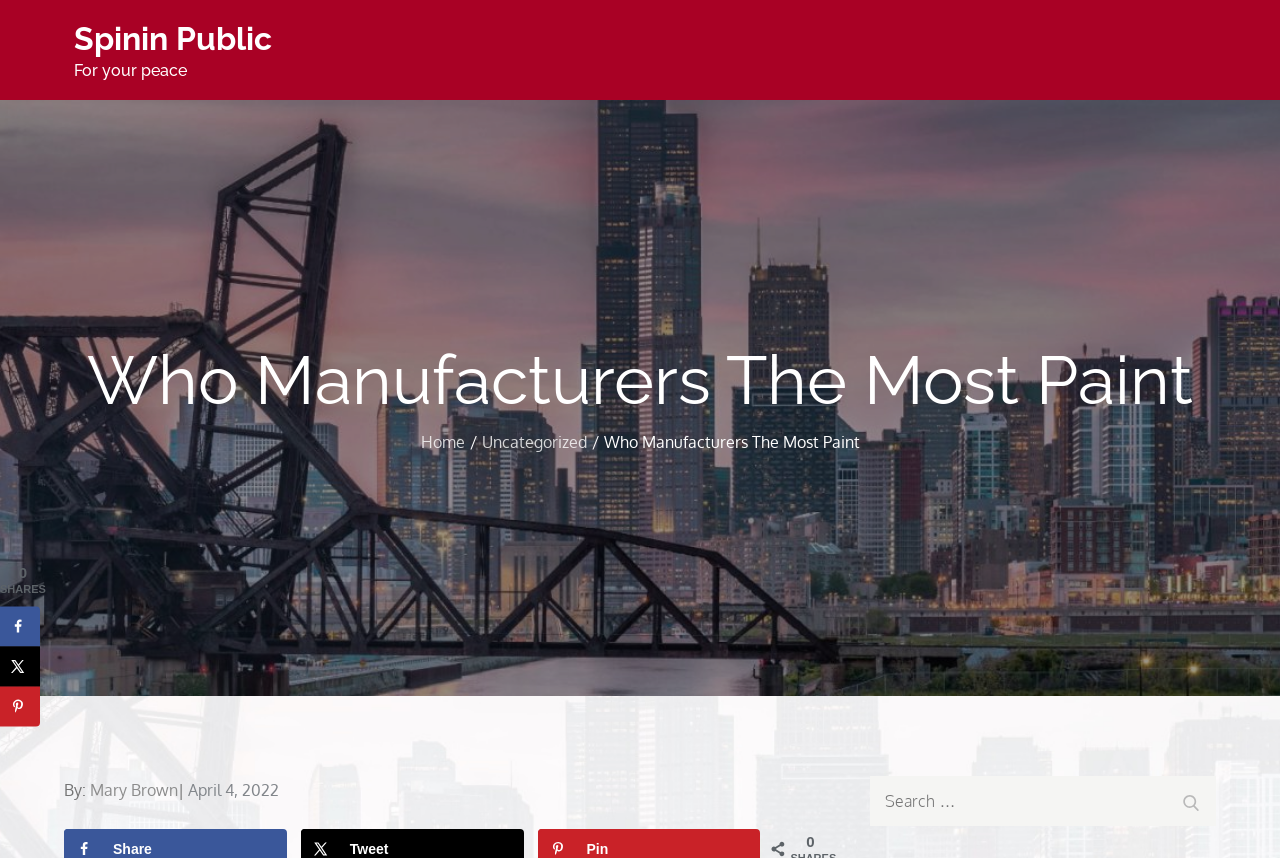Reply to the question with a single word or phrase:
What is the date of publication of this article?

April 4, 2022